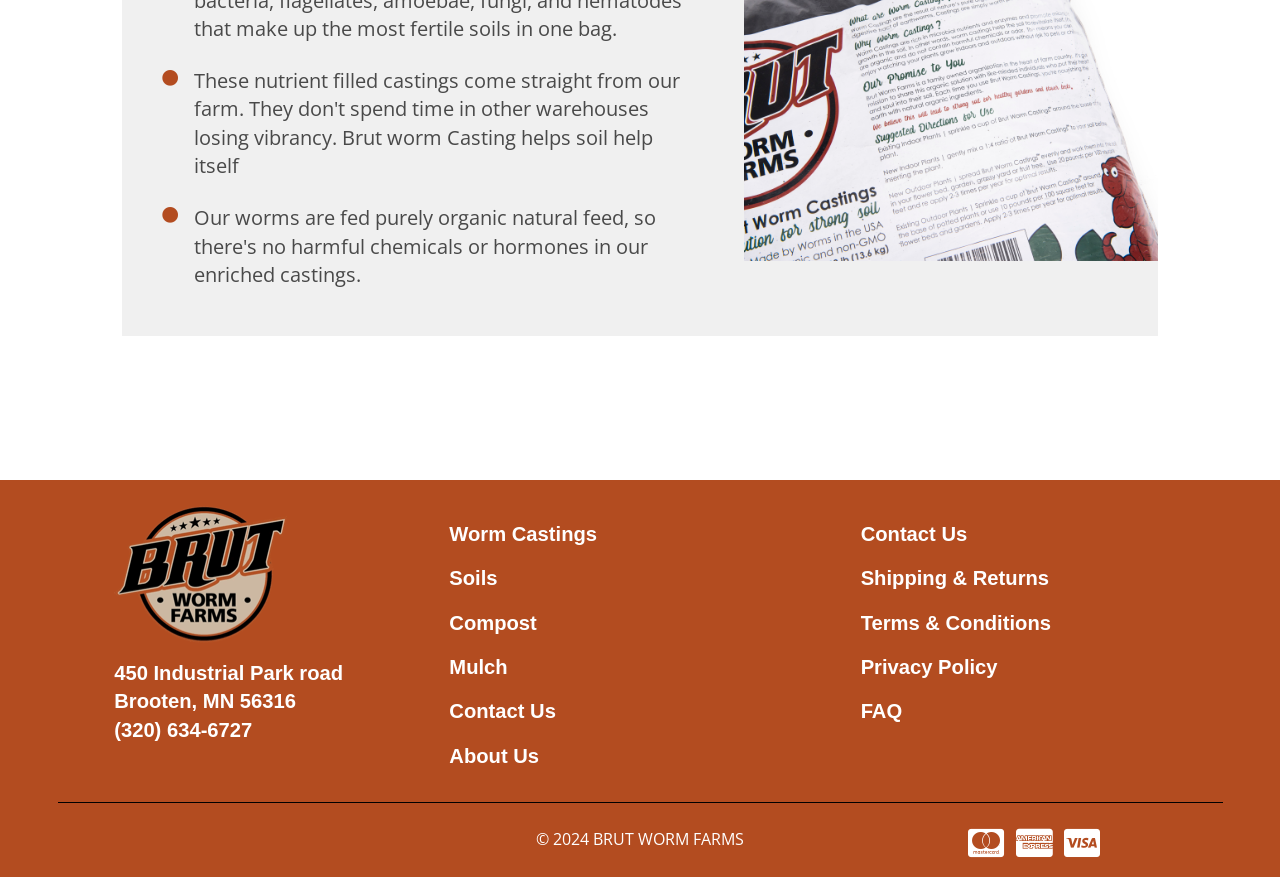Specify the bounding box coordinates of the element's area that should be clicked to execute the given instruction: "Send an email to support". The coordinates should be four float numbers between 0 and 1, i.e., [left, top, right, bottom].

None